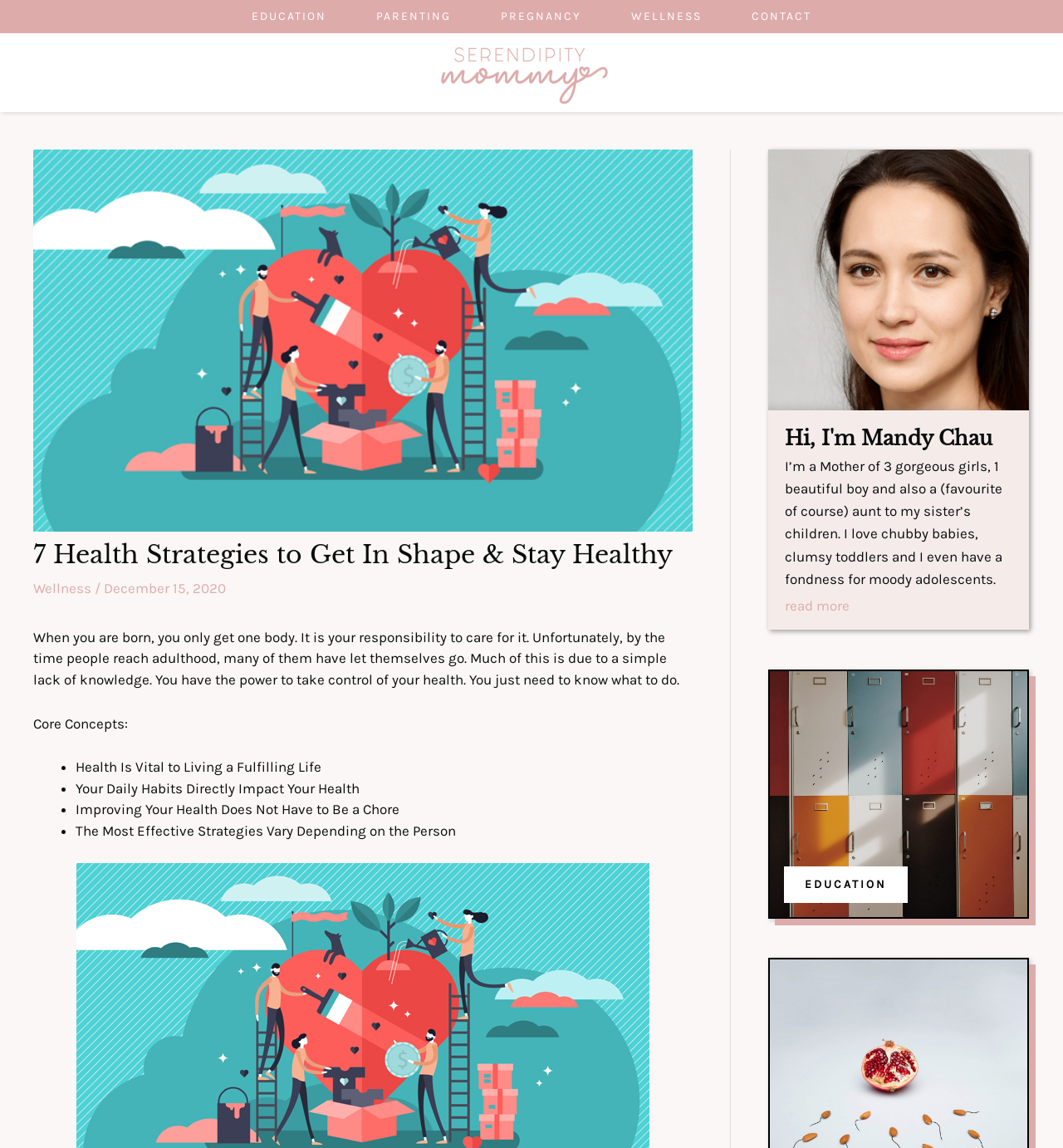Who is the author of the article?
Could you please answer the question thoroughly and with as much detail as possible?

I looked for an author name or credit in the article section, but did not find any, so I concluded that the author is not specified.